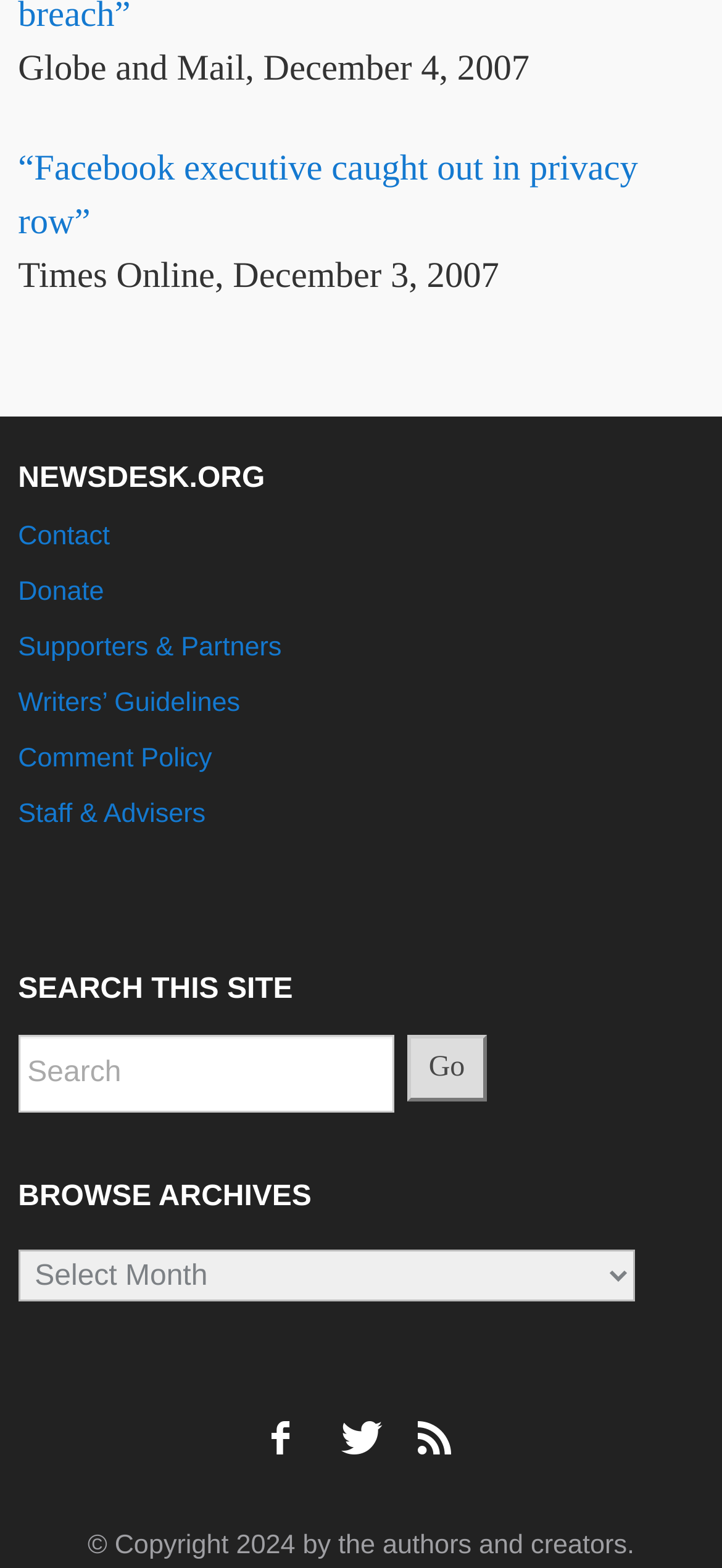Please locate the bounding box coordinates of the region I need to click to follow this instruction: "Browse archives".

[0.025, 0.797, 0.88, 0.83]